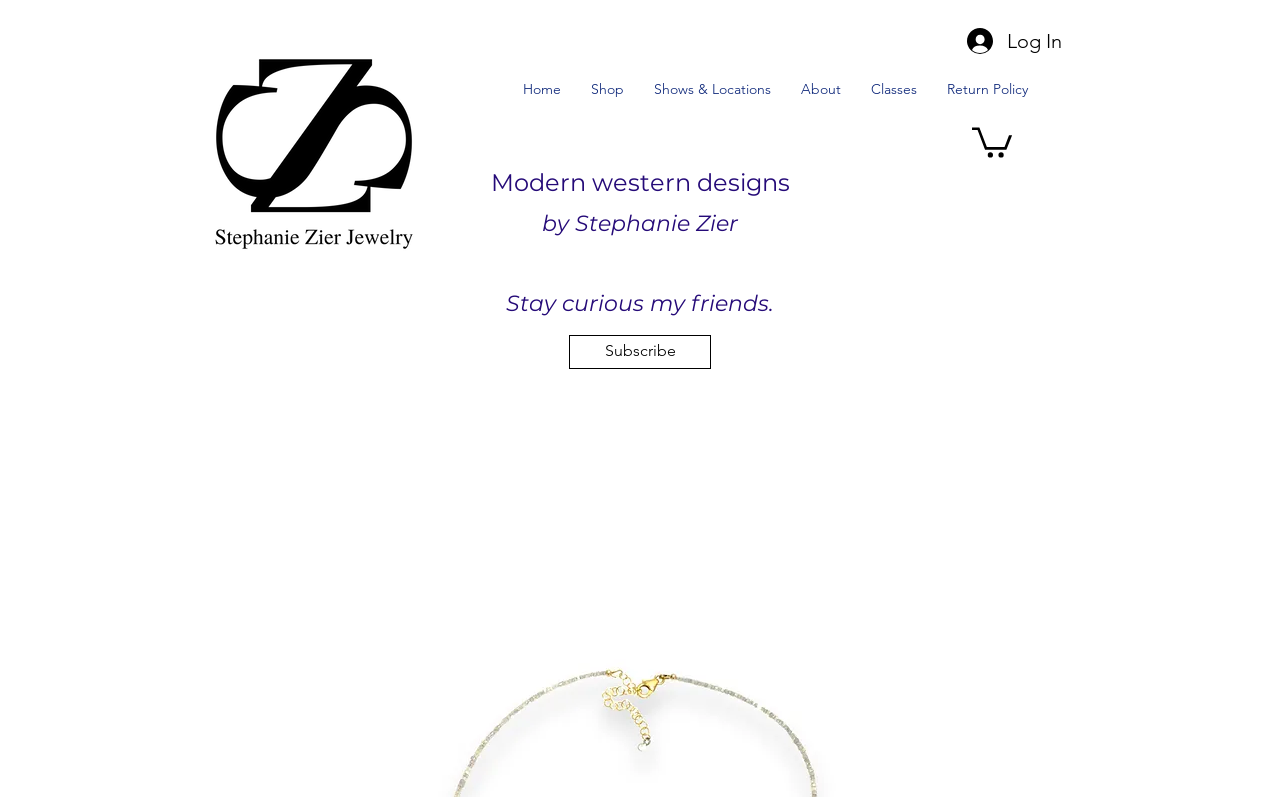Please identify the bounding box coordinates of the region to click in order to complete the task: "Navigate to the Shop page". The coordinates must be four float numbers between 0 and 1, specified as [left, top, right, bottom].

[0.45, 0.093, 0.499, 0.13]